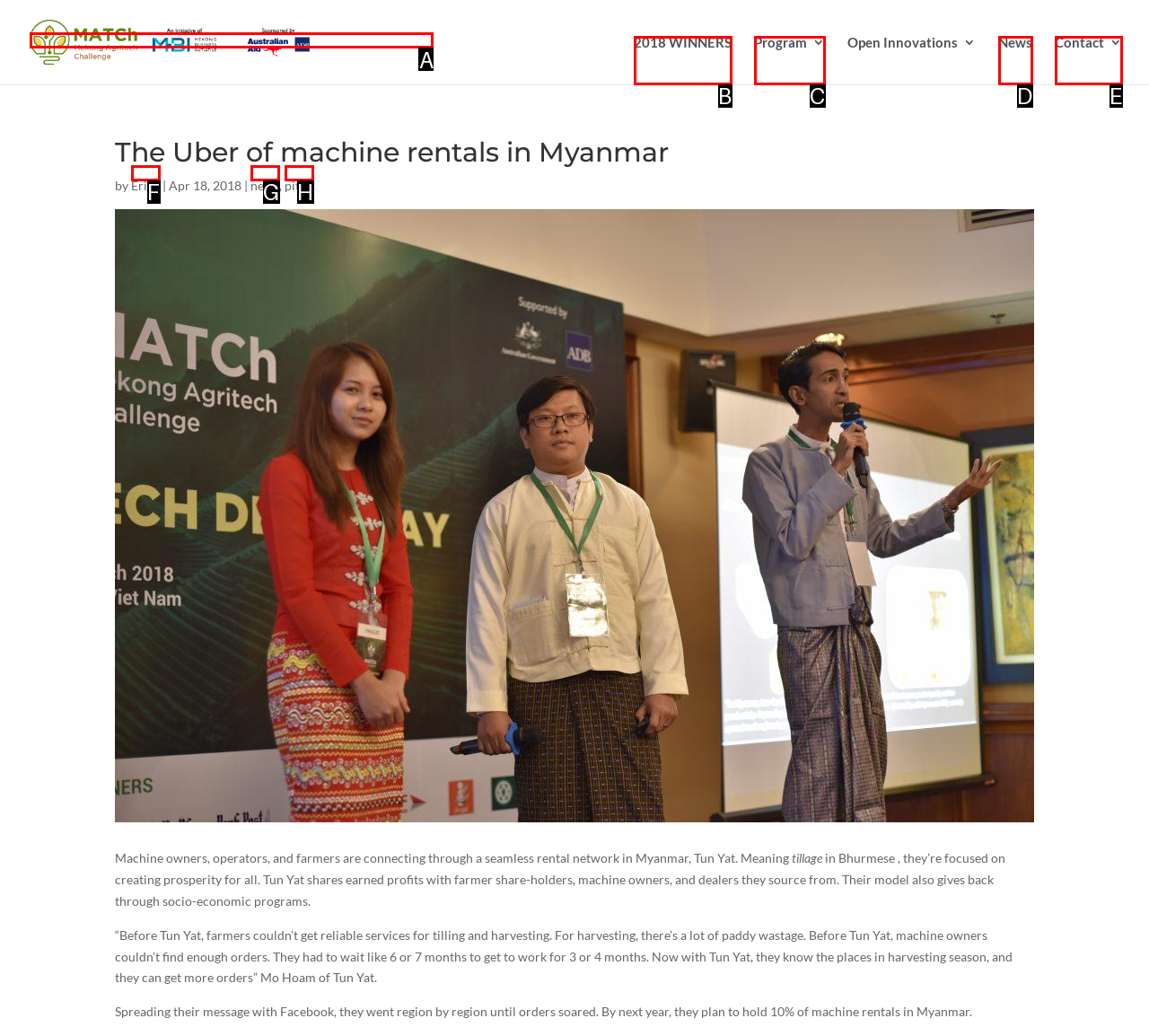Find the HTML element that suits the description: Contact
Indicate your answer with the letter of the matching option from the choices provided.

E